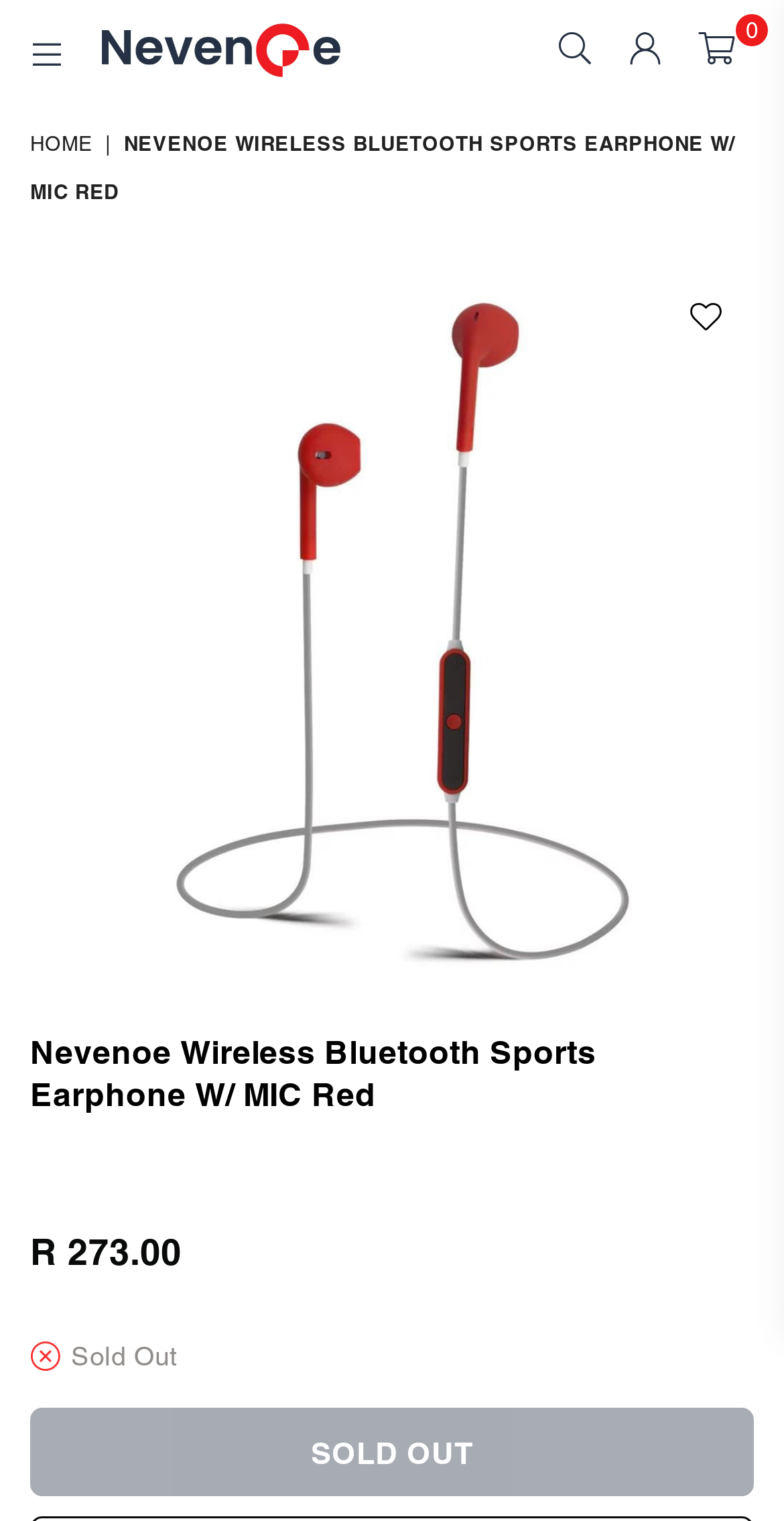Answer the question below using just one word or a short phrase: 
What is the status of the product?

Sold Out